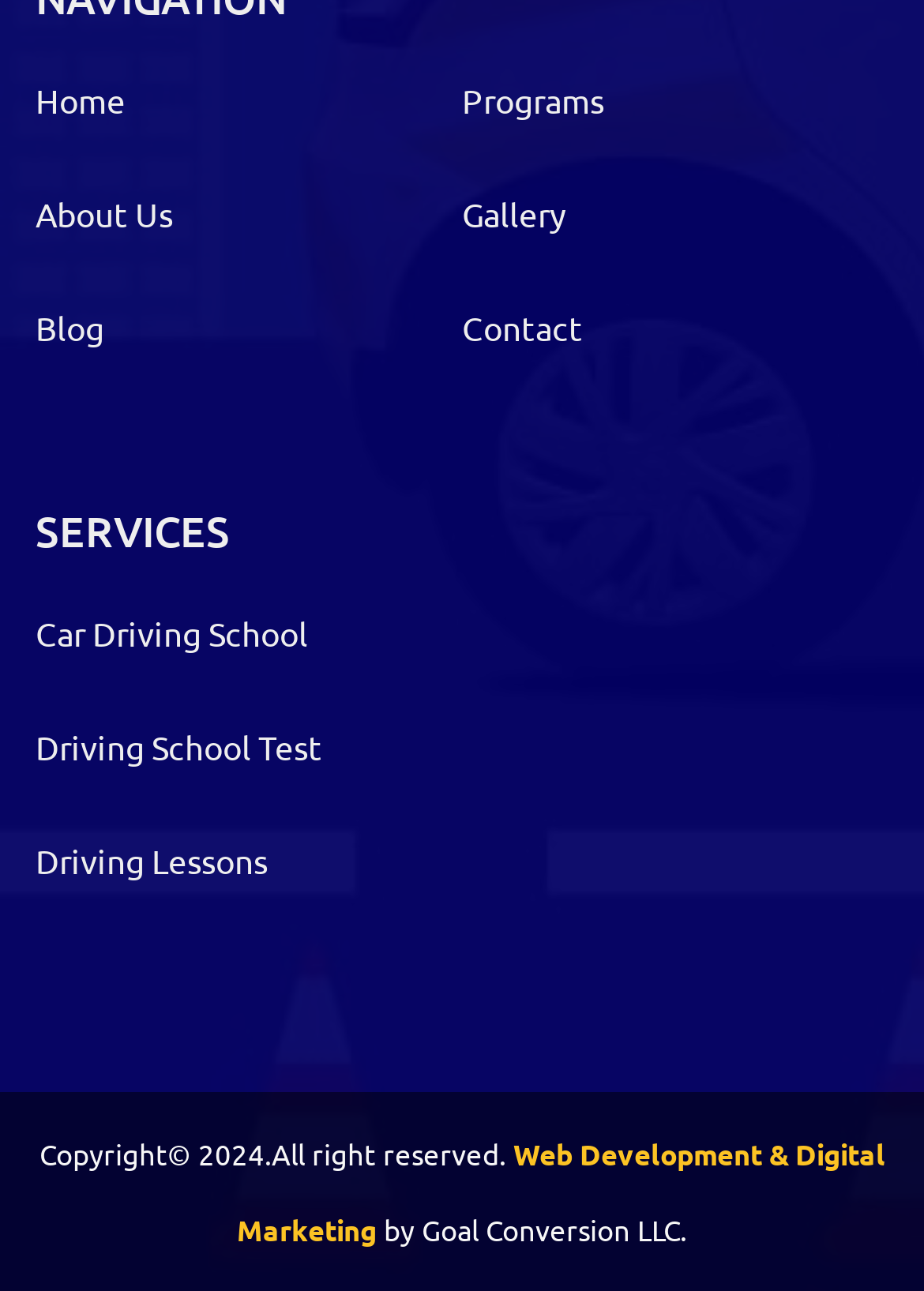Select the bounding box coordinates of the element I need to click to carry out the following instruction: "go to home page".

[0.038, 0.061, 0.136, 0.094]